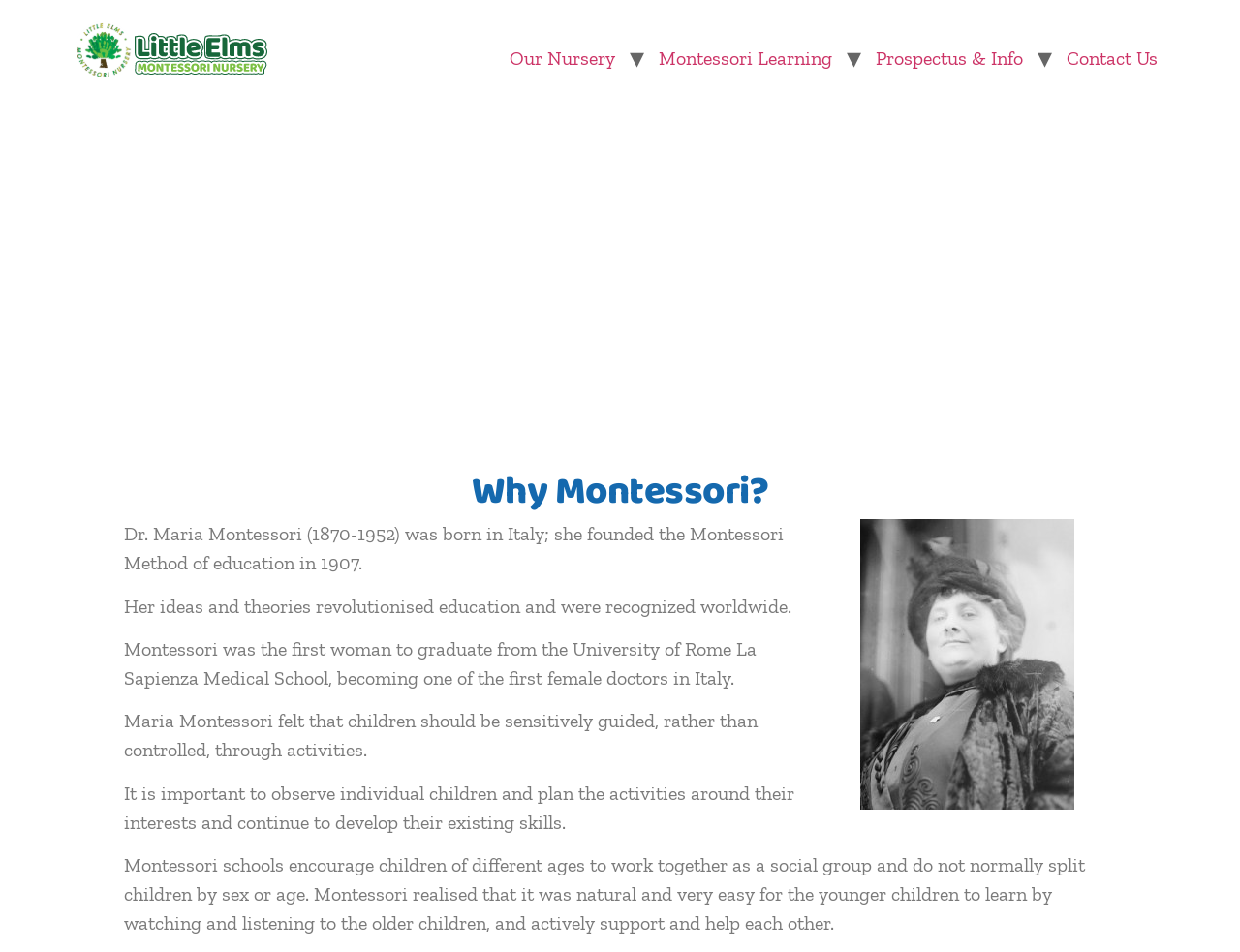From the image, can you give a detailed response to the question below:
What is a characteristic of Montessori schools?

The webpage states that Montessori schools encourage children of different ages to work together as a social group and do not normally split children by sex or age, as mentioned in one of the paragraphs under the 'Why Montessori?' heading.